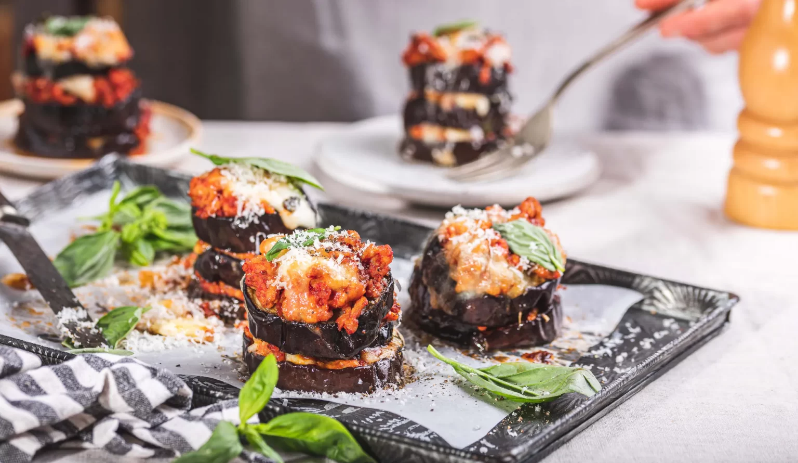Offer an in-depth description of the image.

The image showcases a beautifully arranged serving of Eggplant Turkey Parmigiana, featuring layered, breaded slices of eggplant topped with a savory ground turkey mixture and melted cheese. Garnished with fresh basil leaves and a sprinkle of grated Parmesan, the dish is presented on a dark, decorative platter, enhancing its vibrant colors. A cloth napkin with a classic black-and-white stripe adds a touch of elegance to the setting. In the background, a hand gracefully serves another portion, suggesting a convivial dining experience. This dish combines the rich flavors of tomato sauce, turkey, and cheese, promising a delightful culinary experience.